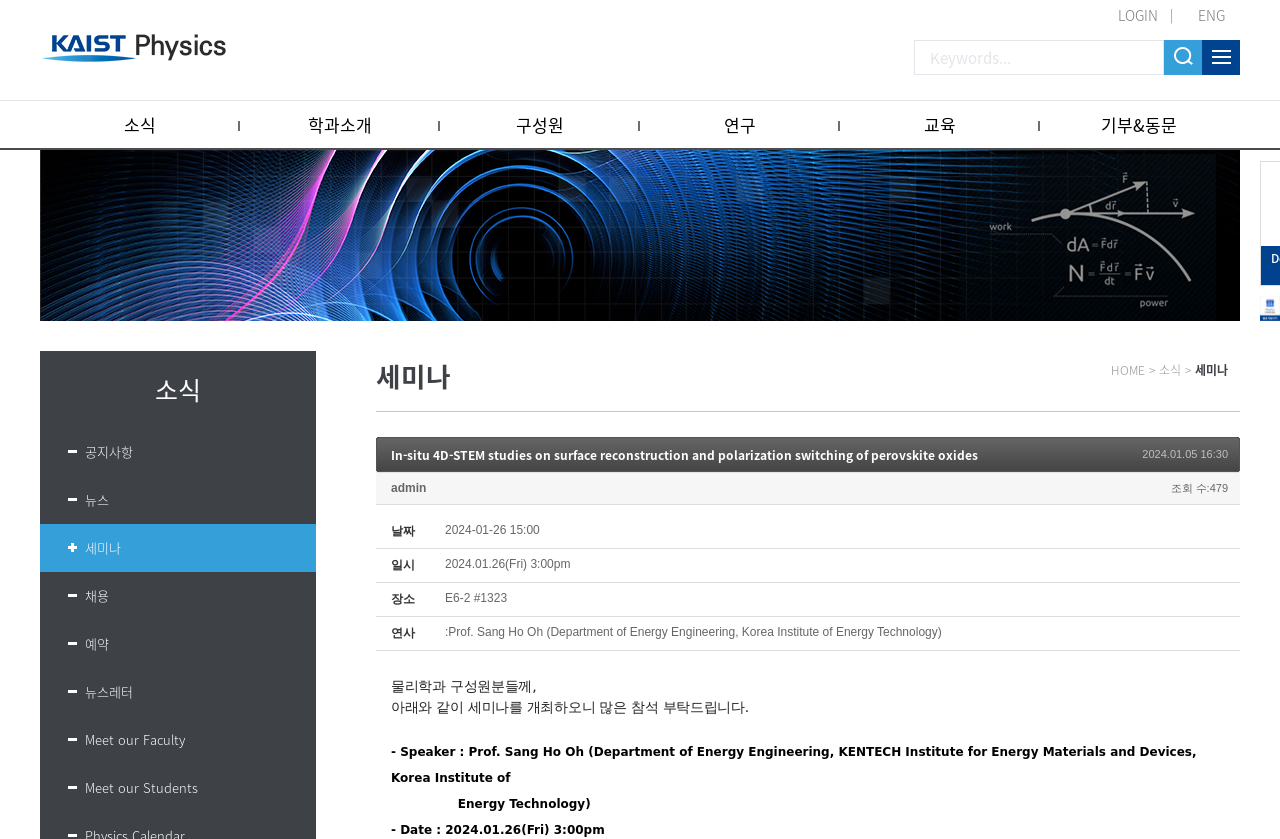Summarize the contents and layout of the webpage in detail.

This webpage appears to be a seminar announcement page from the Physics Department. At the top right corner, there are two links, "LOGIN" and "ENG", which are likely for logging in and switching to English, respectively. Below them, there is a heading with a link to the department's homepage.

On the left side, there is a navigation menu with links to various sections, including "소식" (news), "학과소개" (department introduction), "구성원" (faculty members), "연구" (research), "교육" (education), and "기부&동문" (donations and alumni).

In the main content area, there is a large image with a visual representation of the department. Below the image, there is a section with links to different news categories, including "공지사항" (notices), "뉴스" (news), "세미나" (seminars), "채용" (recruitment), "예약" (reservations), and "뉴스레터" (newsletters).

The main announcement is about a seminar titled "In-situ 4D-STEM studies on surface reconstruction and polarization switching of perovskite oxides", which will be held on January 26, 2024, at 3:00 pm in room E6-2 #1323. The speaker is Prof. Sang Ho Oh from the Department of Energy Engineering, Korea Institute of Energy Technology. The announcement is addressed to the members of the Physics Department, and it requests their attendance.

Below the announcement, there is a table with details about the seminar, including the date, time, location, and speaker. At the bottom of the page, there are some static texts with additional information about the seminar.